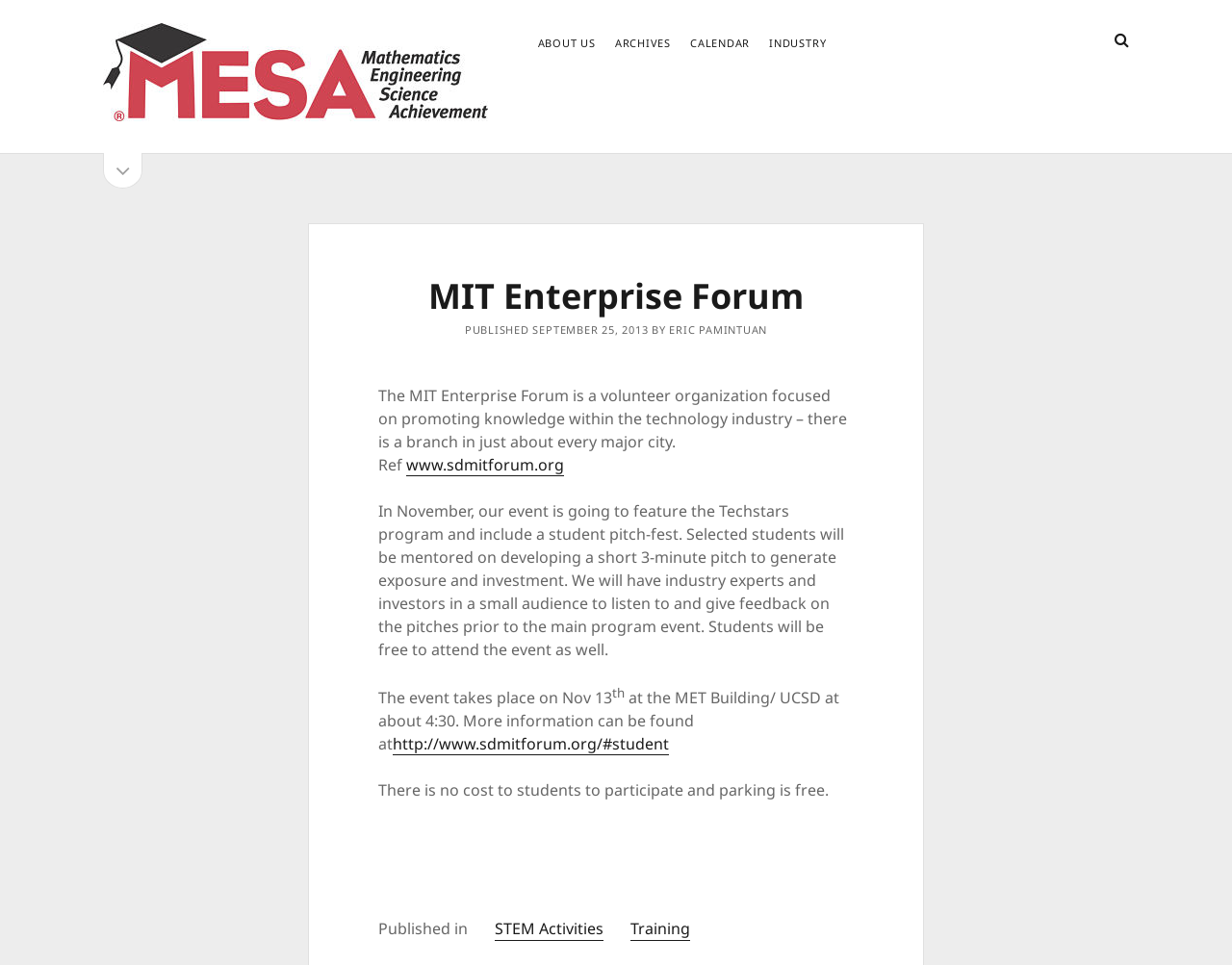What is the location of the event?
Using the information from the image, give a concise answer in one word or a short phrase.

MET Building/ UCSD